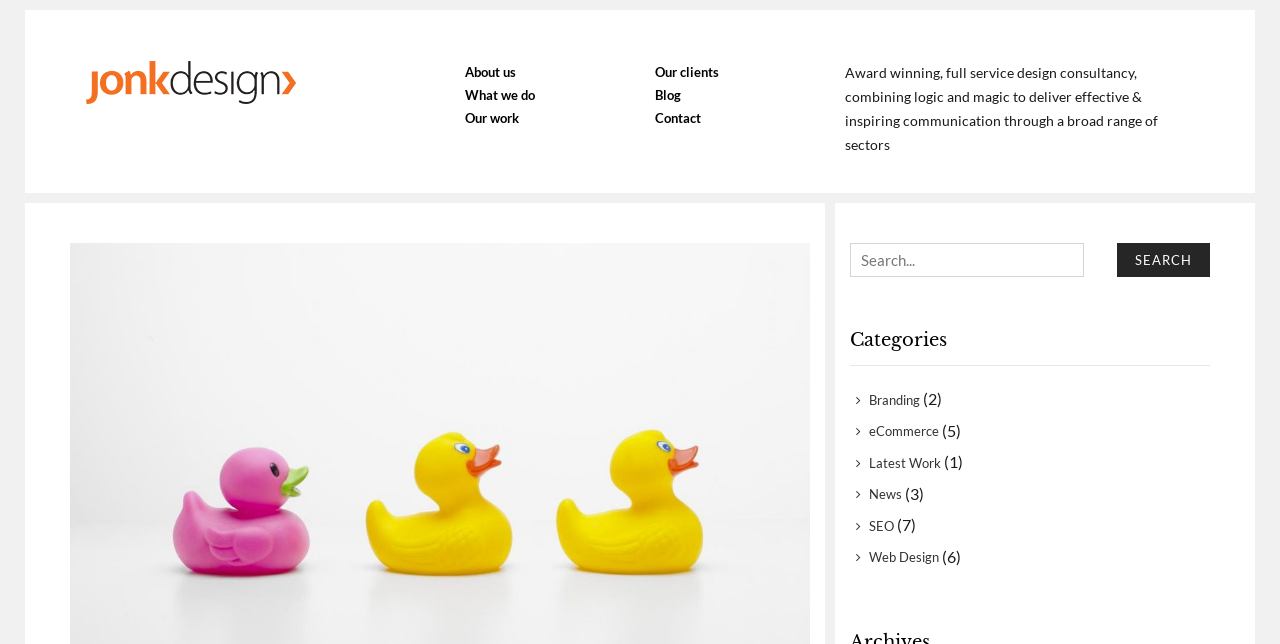Respond concisely with one word or phrase to the following query:
What is the name of the design consultancy?

Jonkdesign